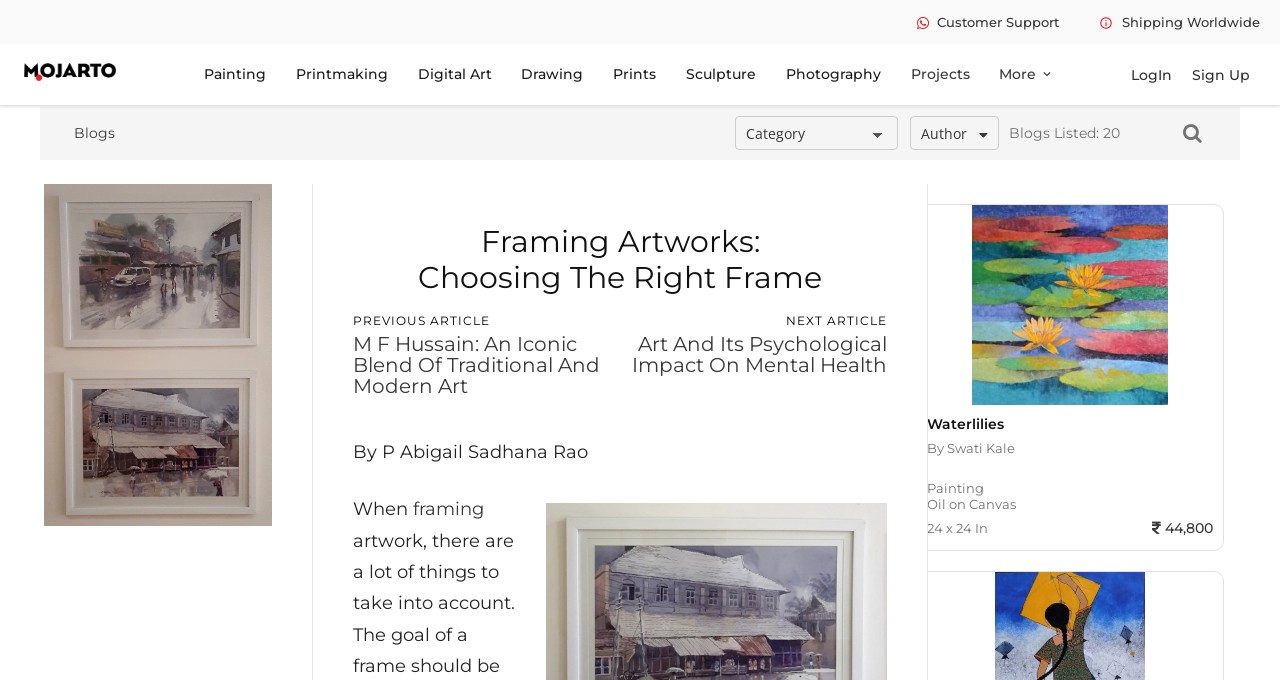Find and specify the bounding box coordinates that correspond to the clickable region for the instruction: "Search for artworks".

[0.894, 0.16, 0.95, 0.231]